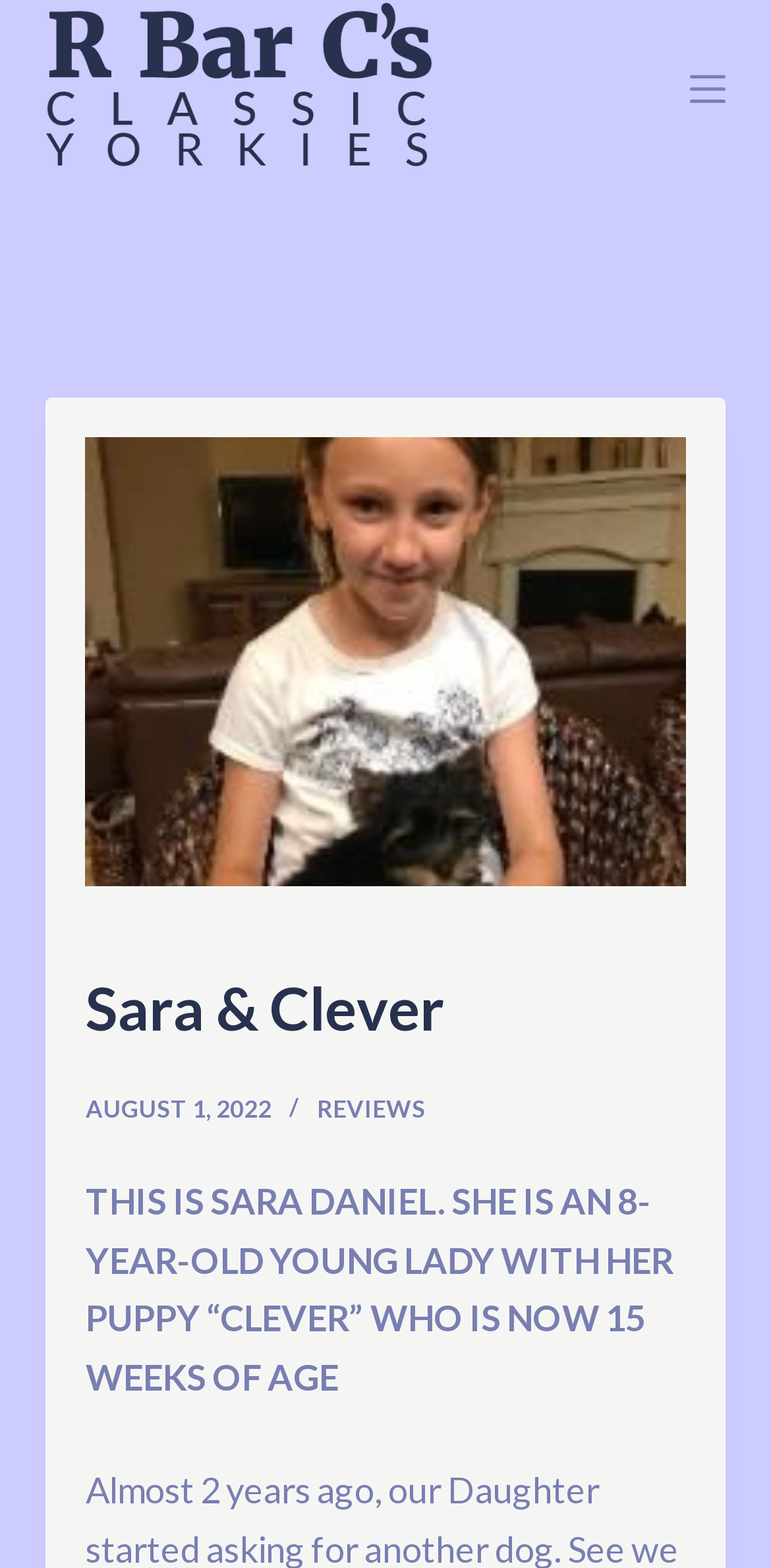How old is Sara?
Analyze the image and provide a thorough answer to the question.

From the text 'THIS IS SARA DANIEL. SHE IS AN 8-YEAR-OLD YOUNG LADY WITH HER PUPPY “CLEVER” WHO IS NOW 15 WEEKS OF AGE', we can see that Sara is 8 years old.